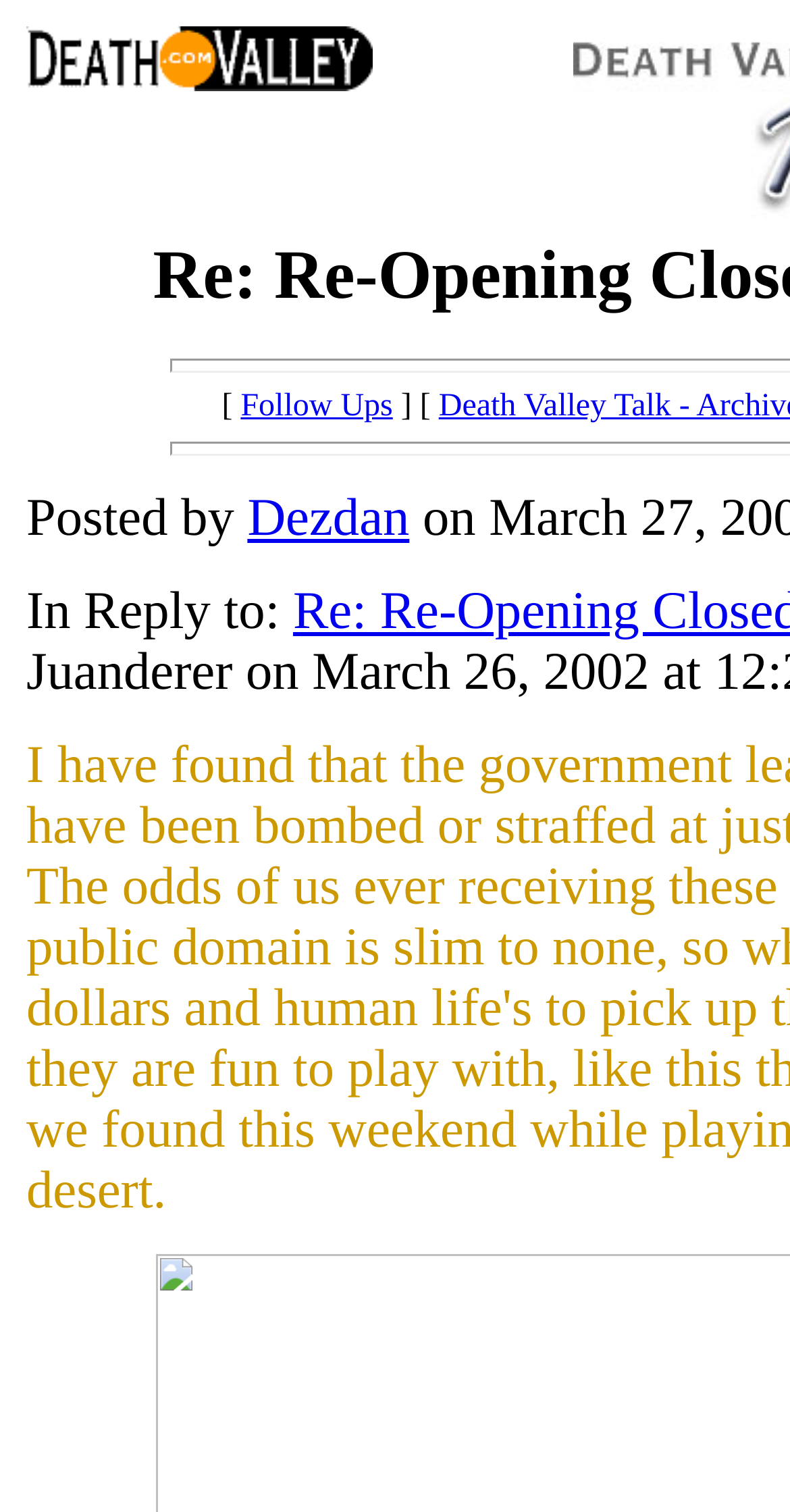Extract the bounding box coordinates for the HTML element that matches this description: "Dezdan". The coordinates should be four float numbers between 0 and 1, i.e., [left, top, right, bottom].

[0.313, 0.323, 0.518, 0.362]